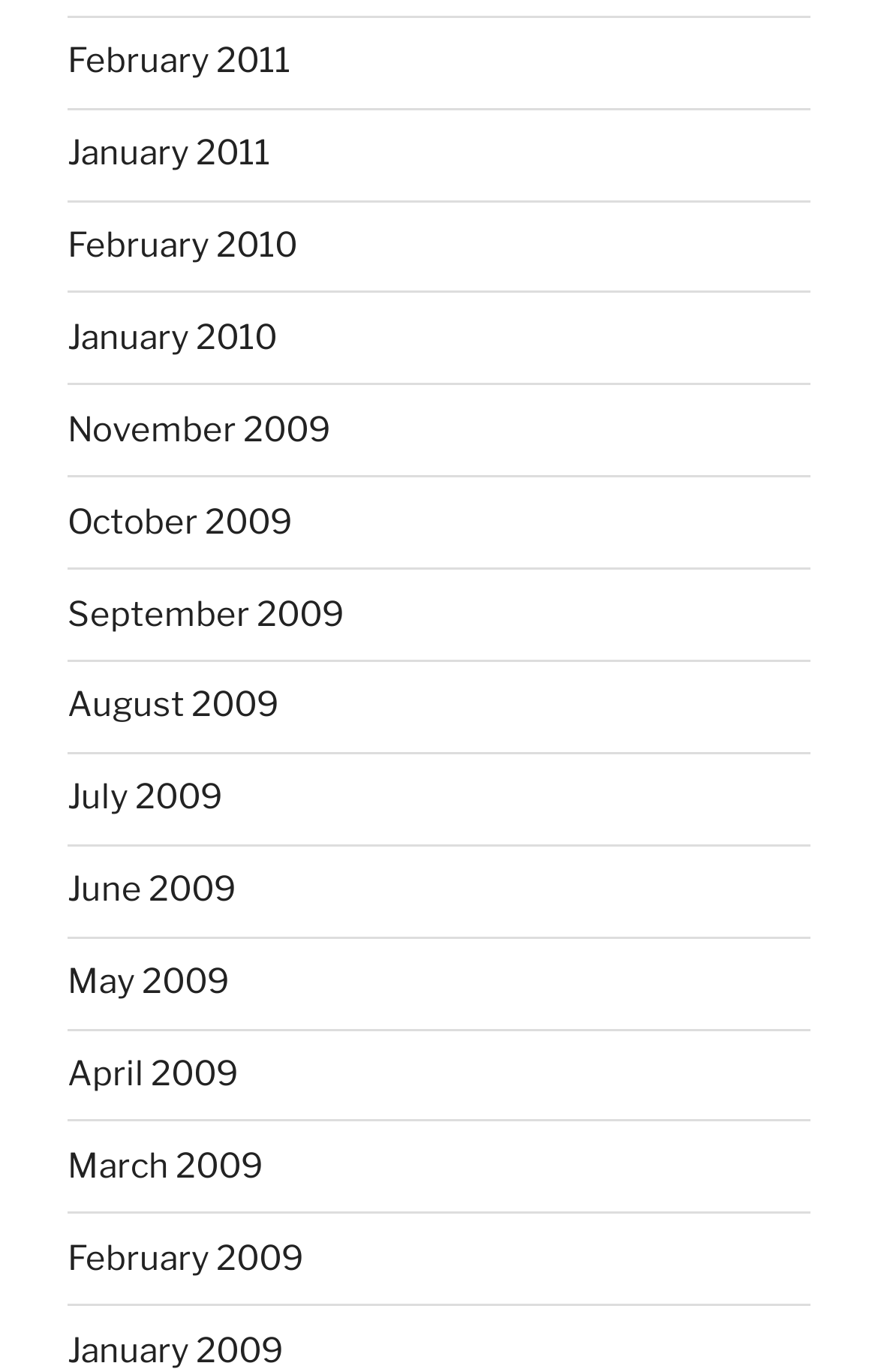Refer to the screenshot and give an in-depth answer to this question: What is the earliest month listed?

I examined the links on the webpage and found that the last link, which is the lowest on the page, is 'January 2009', indicating it is the earliest month listed.